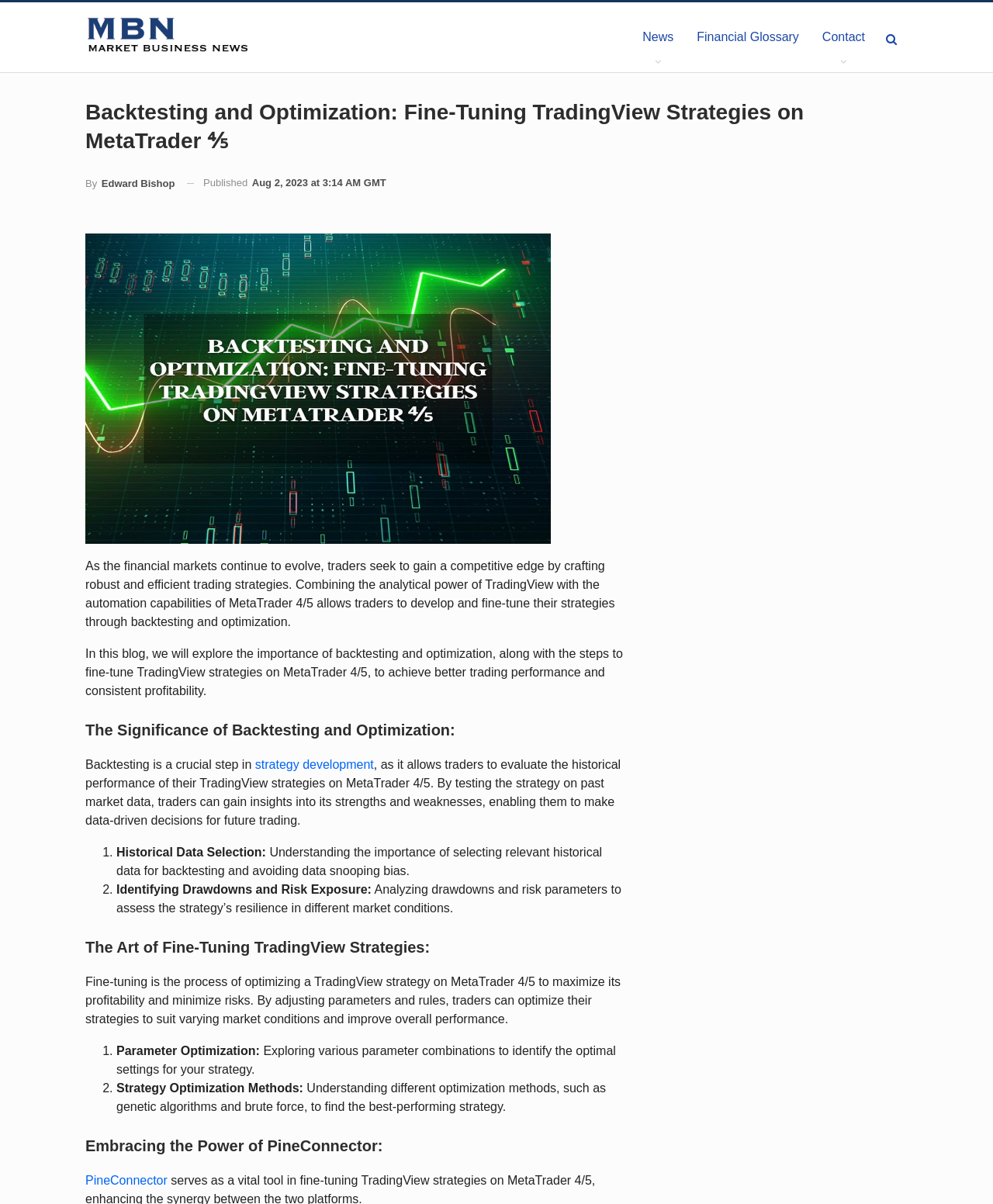Locate the UI element described as follows: "By Edward Bishop". Return the bounding box coordinates as four float numbers between 0 and 1 in the order [left, top, right, bottom].

[0.086, 0.14, 0.176, 0.165]